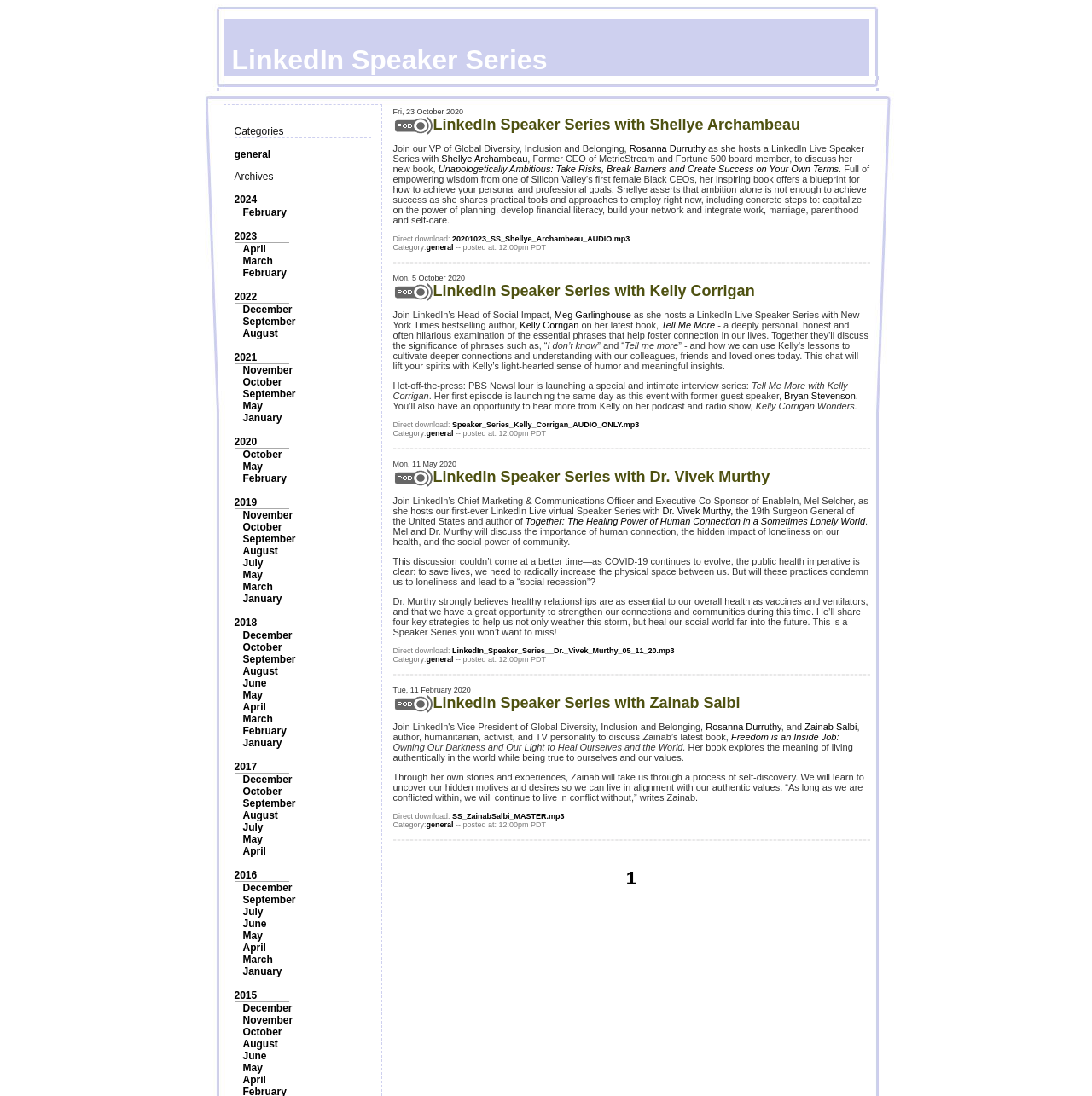Could you indicate the bounding box coordinates of the region to click in order to complete this instruction: "Read about the 'Categories'".

[0.214, 0.114, 0.26, 0.125]